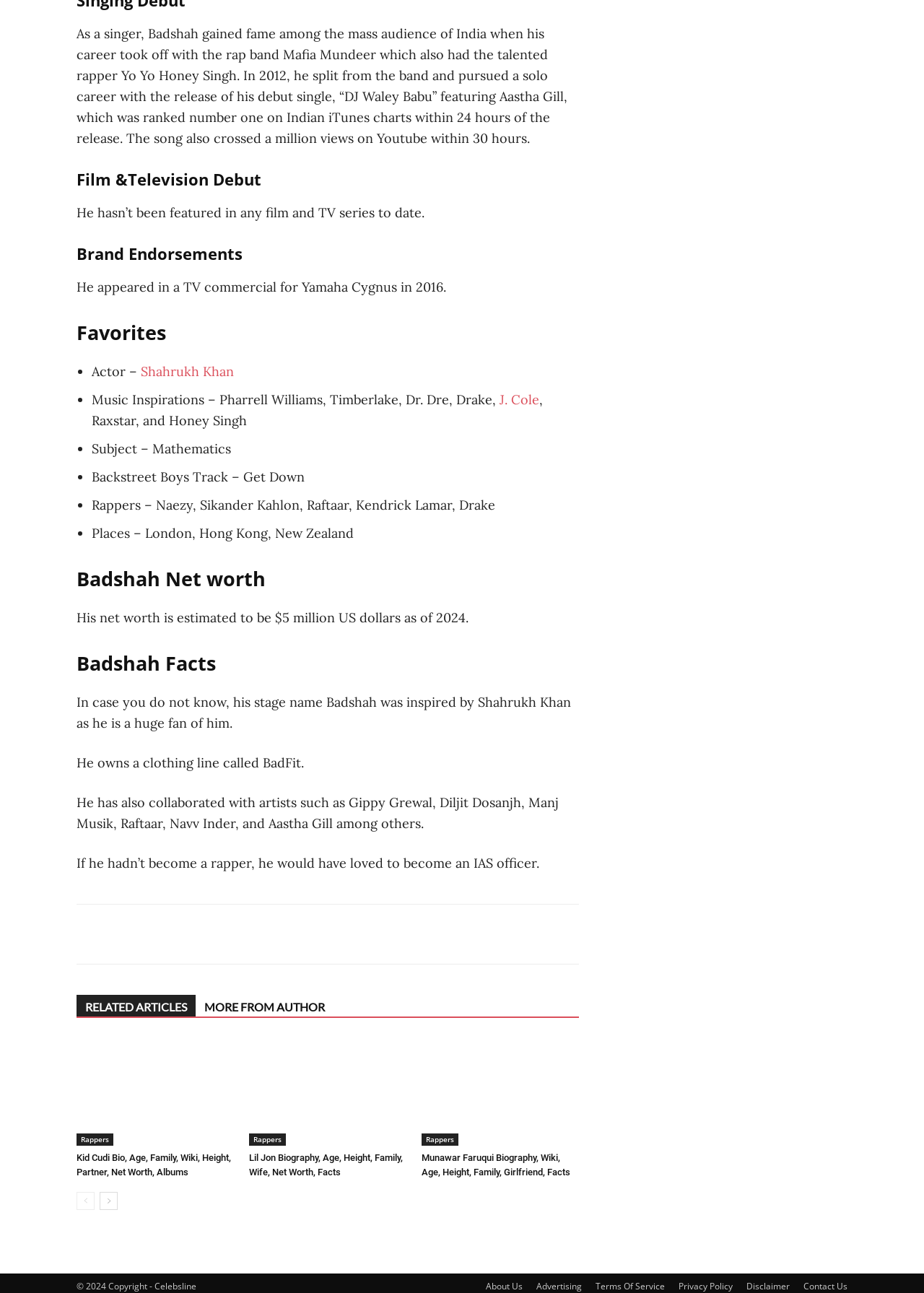What is Badshah's net worth?
Your answer should be a single word or phrase derived from the screenshot.

$5 million